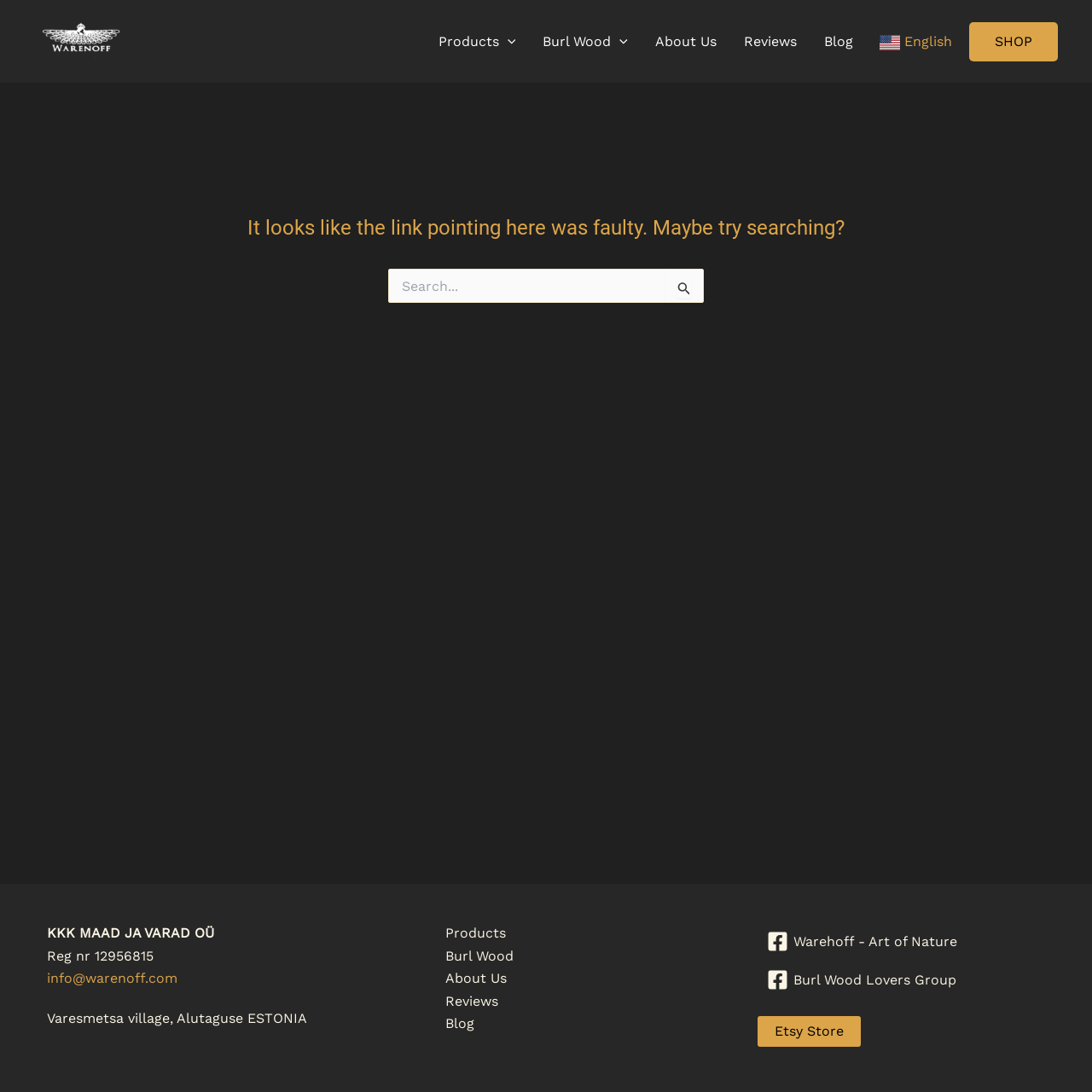Generate the text content of the main heading of the webpage.

This page doesn't seem to exist.